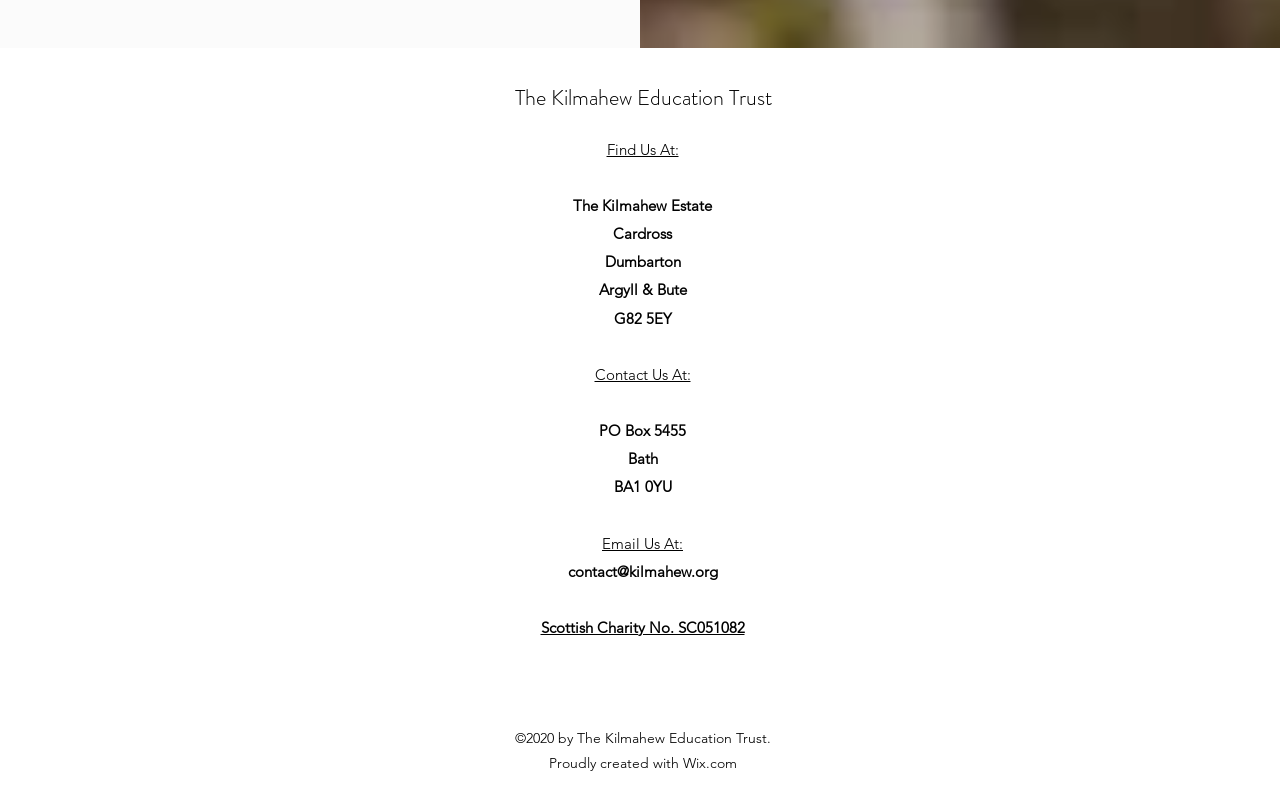Respond with a single word or phrase for the following question: 
What is the postcode of the location?

G82 5EY